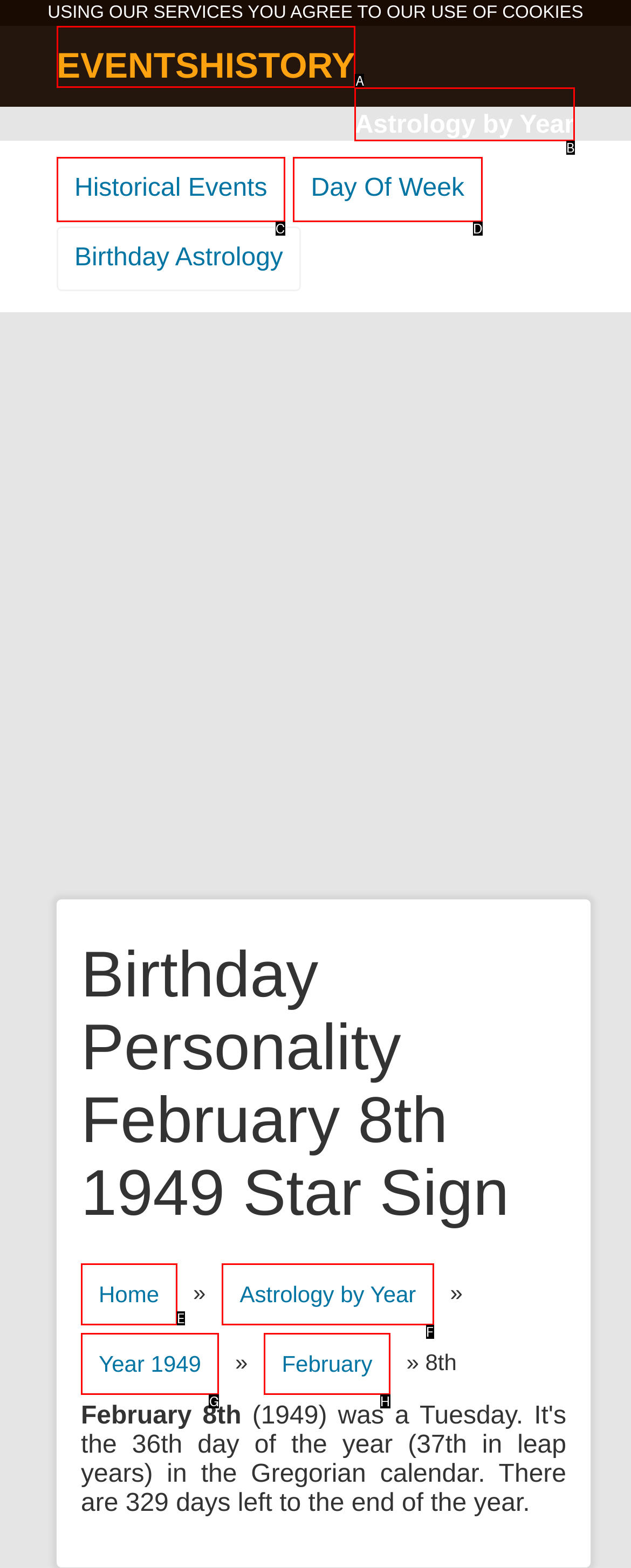Find the option that matches this description: Astrology by Year
Provide the matching option's letter directly.

F